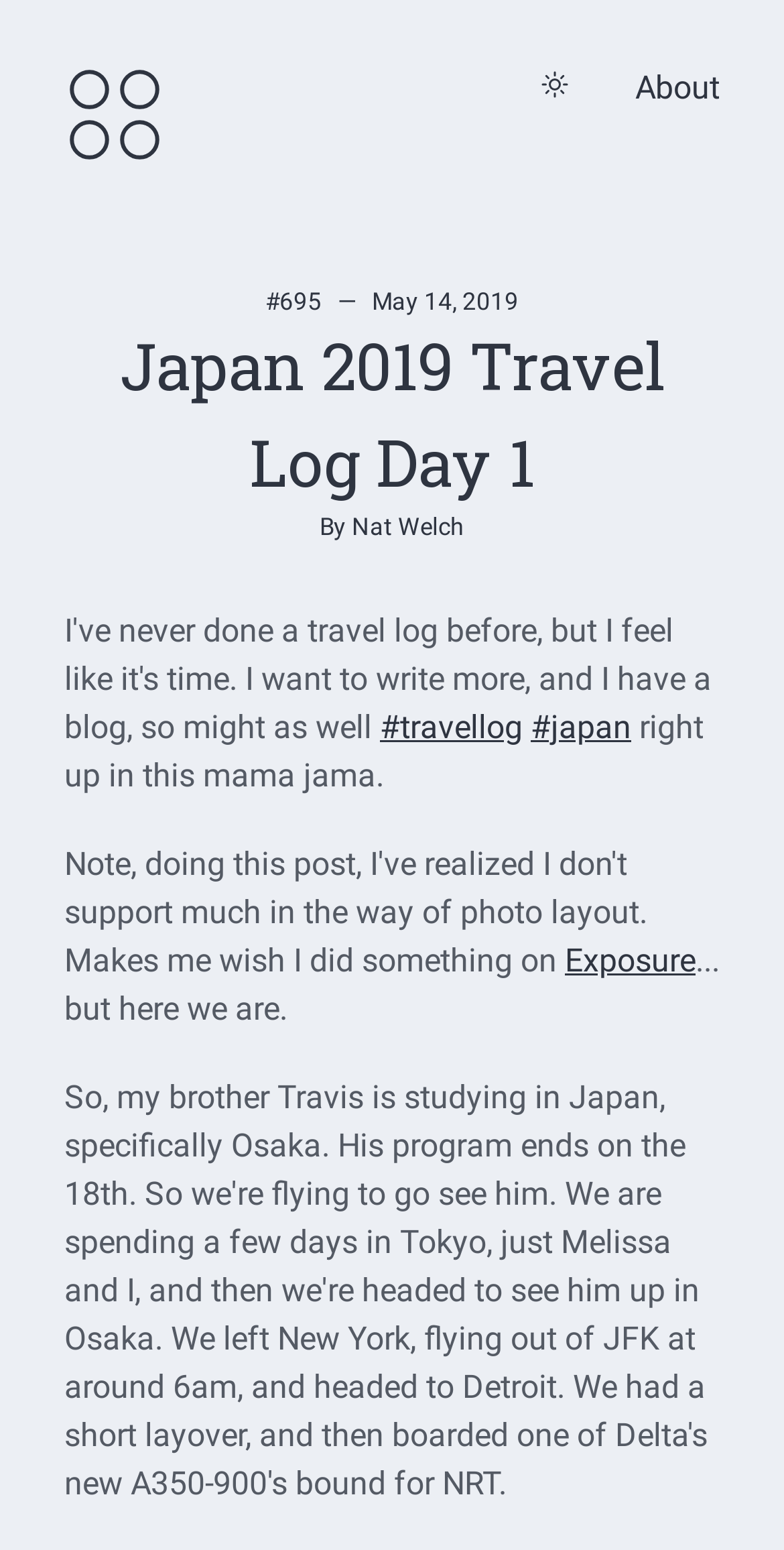What is the date of this blog post?
Please provide a single word or phrase in response based on the screenshot.

May 14, 2019